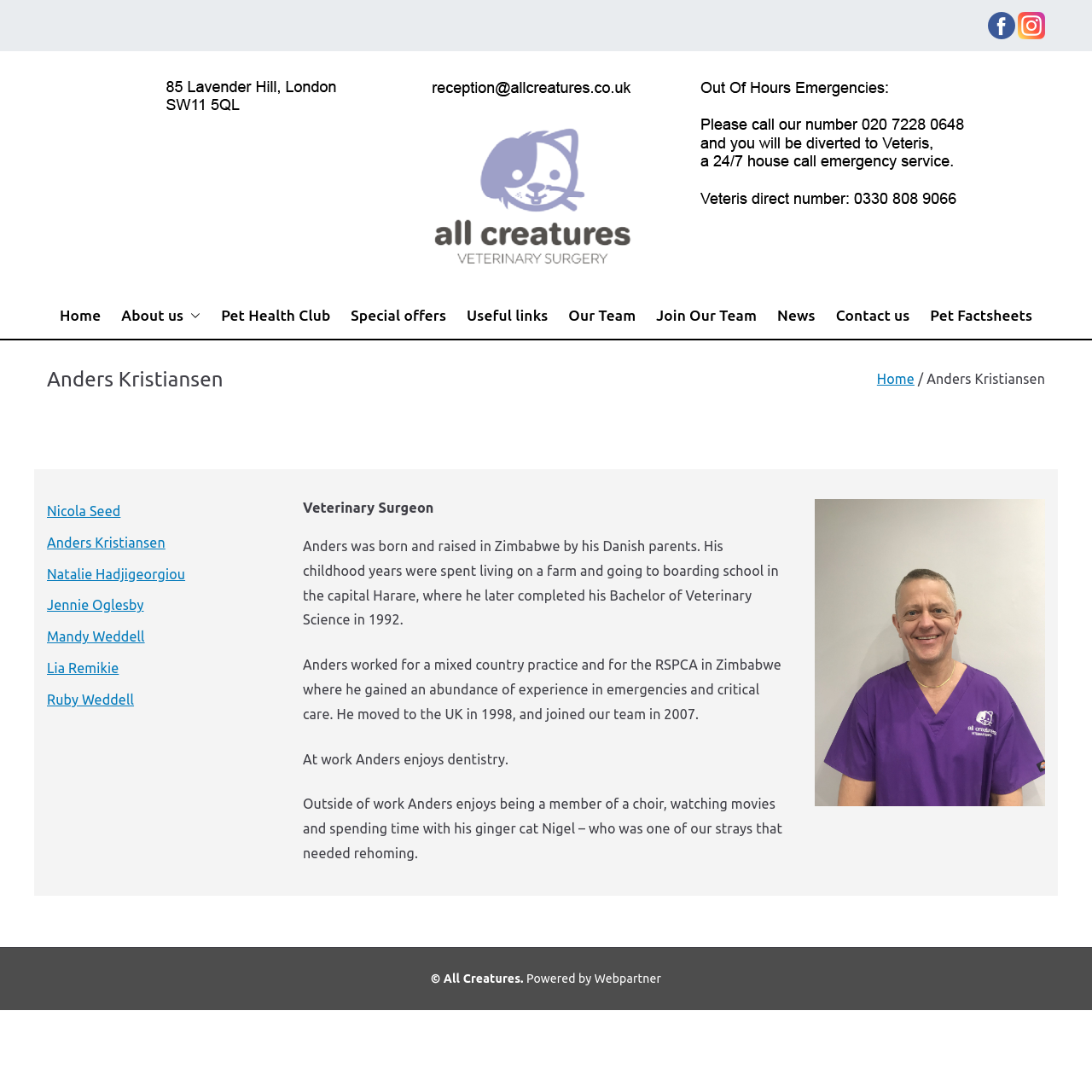Locate the bounding box of the UI element described in the following text: "All Creatures Veterinary Surgery".

[0.545, 0.27, 0.912, 0.346]